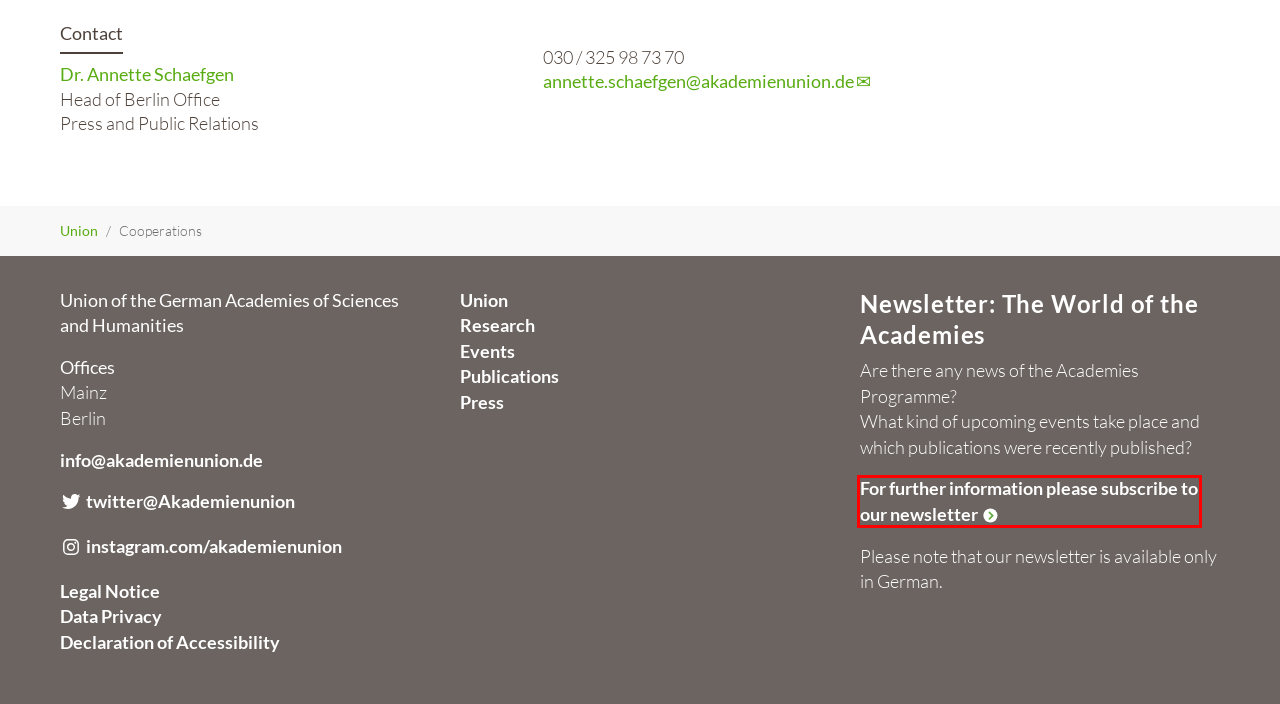You have a screenshot of a webpage, and a red bounding box highlights an element. Select the webpage description that best fits the new page after clicking the element within the bounding box. Options are:
A. Newsletter
B. acatech – National Academy of Science and Engineering
C. Stiftung Neue Verantwortung (SNV)
D. DFG - Deutsche Forschungsgemeinschaft
E. Deutsche Akademie für Sprache und Dichtung
F. Fast Forward Science – Der Multimedia-Wettbewerb für die Wissenschaft
G. Campus Talks: Forschung auf den Punkt gebracht | Campus | ARD alpha | Fernsehen | BR.de
H. Union

A